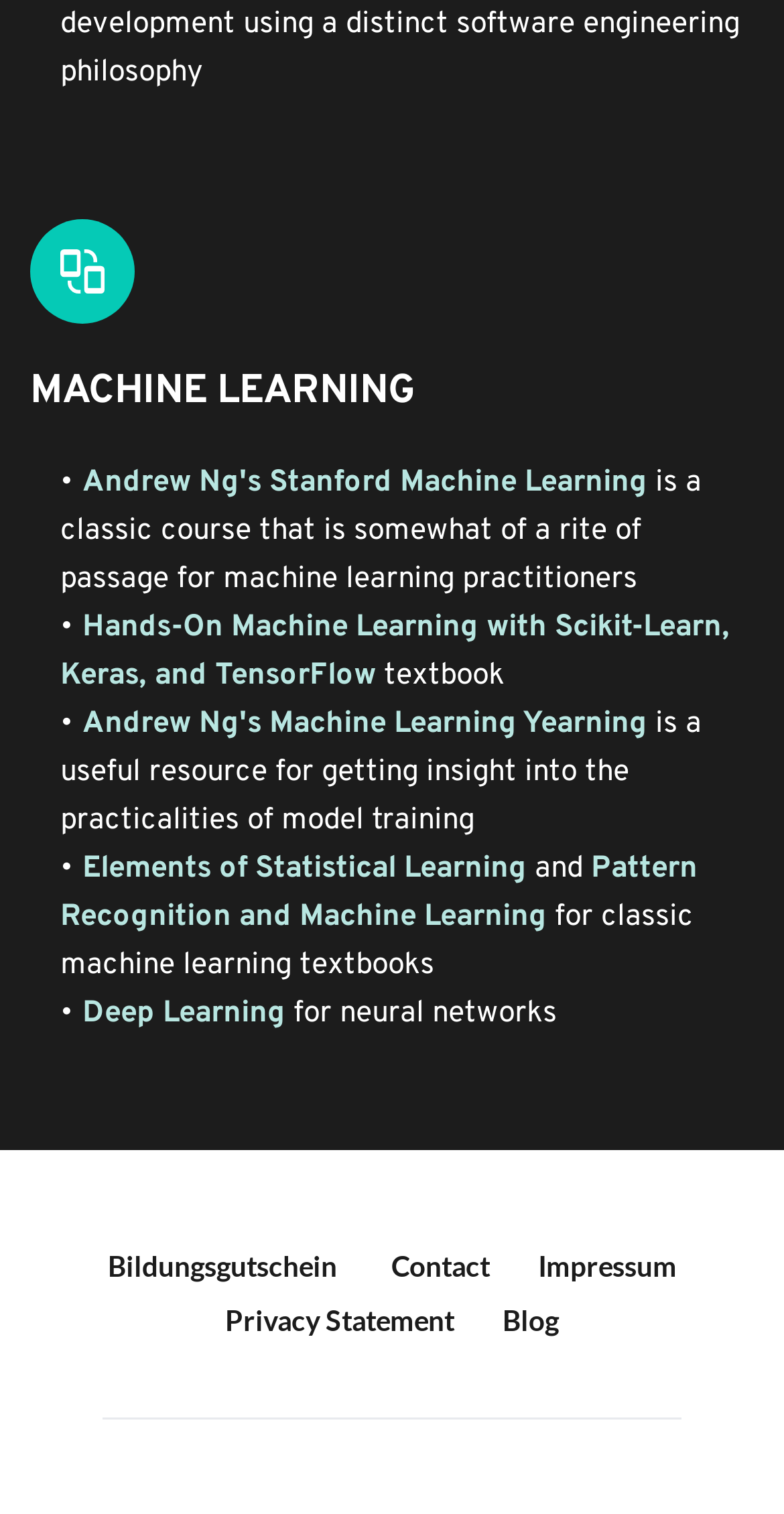What is the purpose of 'Machine Learning Yearning'?
Please provide a single word or phrase in response based on the screenshot.

Getting insight into model training